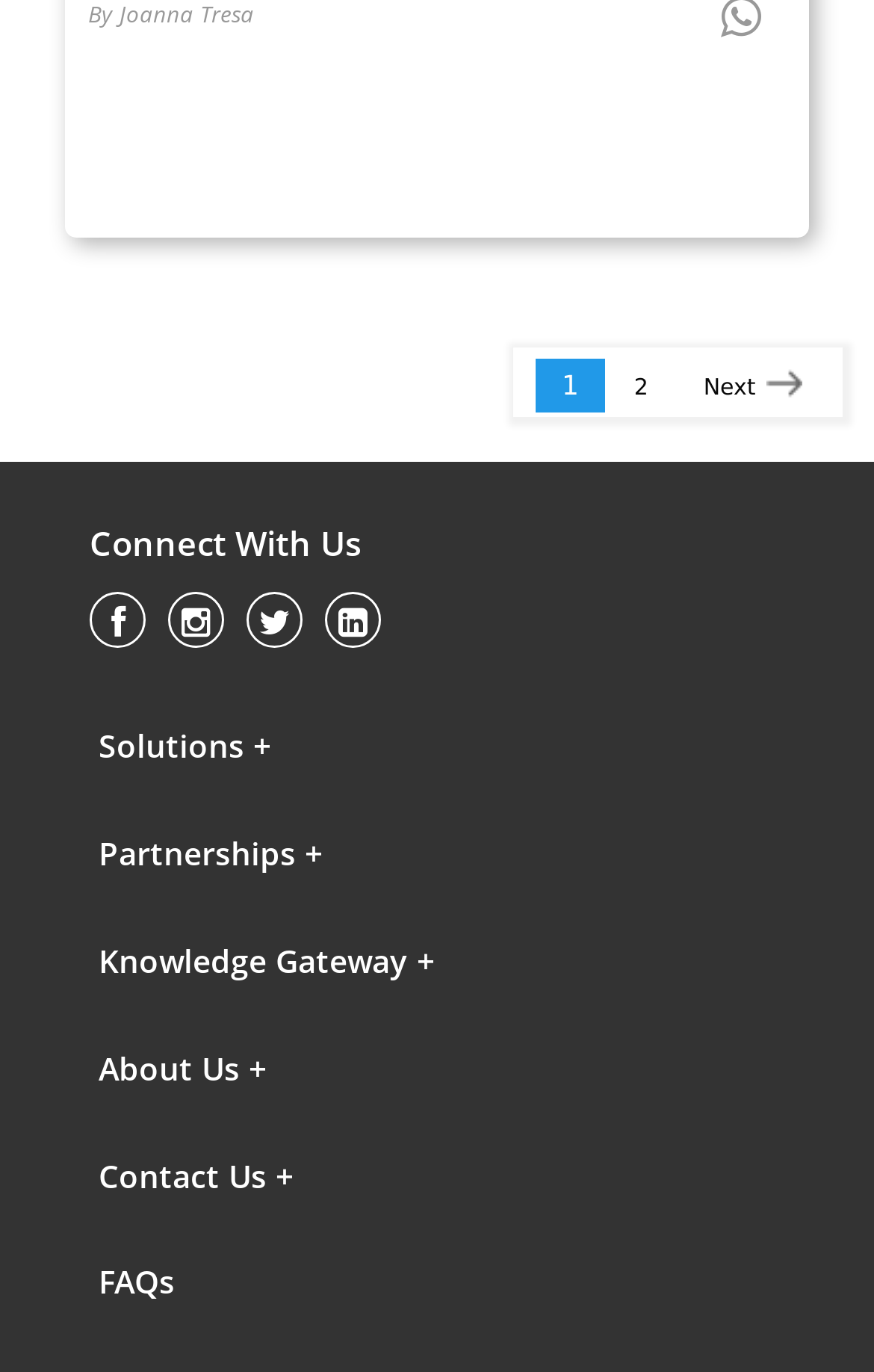What is the text above the accordion menu?
Answer with a single word or phrase by referring to the visual content.

Connect With Us